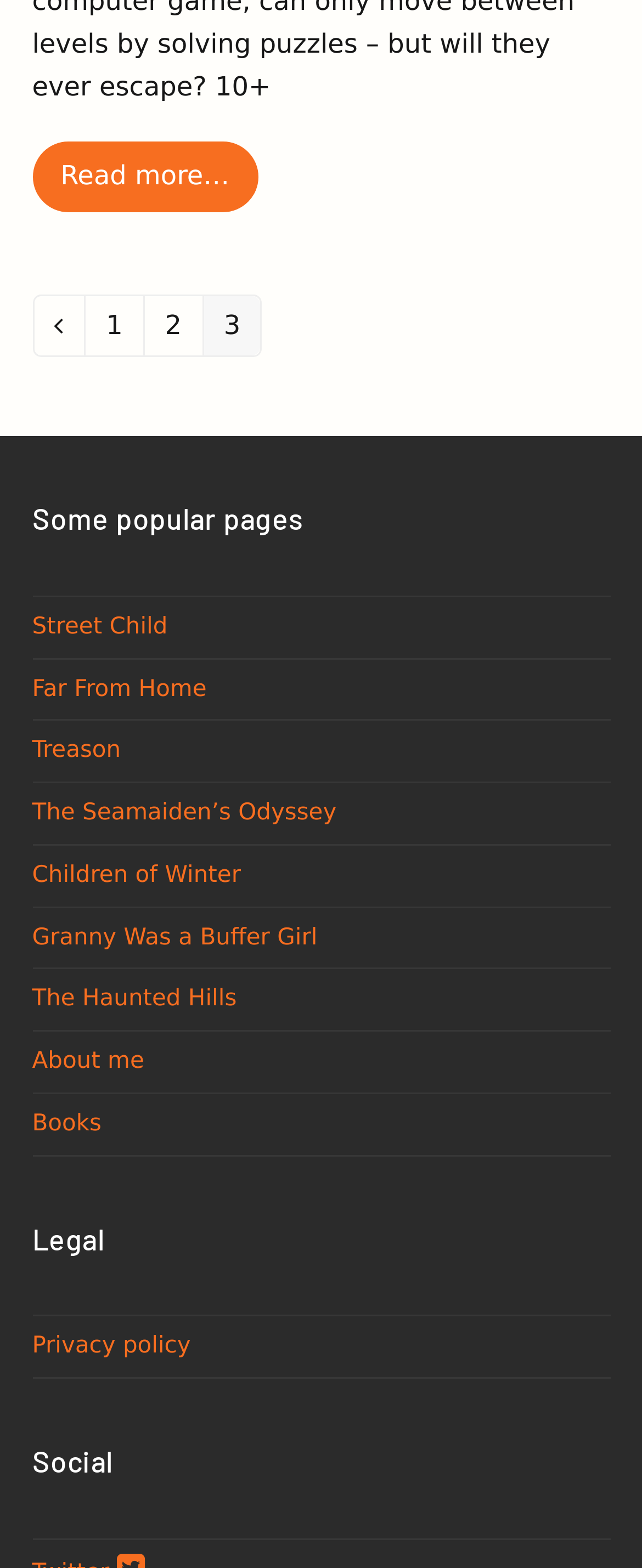Locate the bounding box coordinates of the area you need to click to fulfill this instruction: 'Check About me'. The coordinates must be in the form of four float numbers ranging from 0 to 1: [left, top, right, bottom].

[0.05, 0.668, 0.225, 0.685]